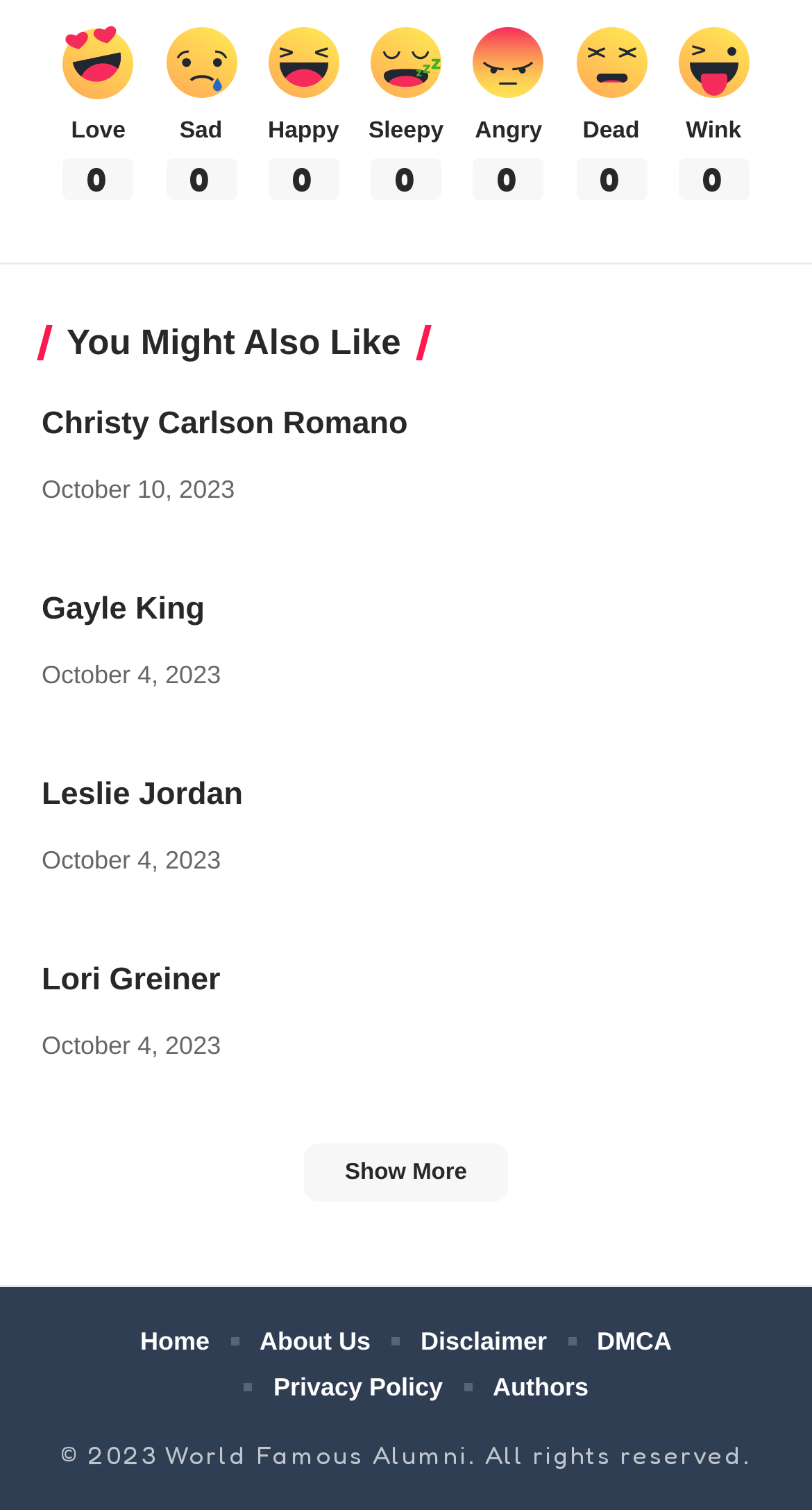Select the bounding box coordinates of the element I need to click to carry out the following instruction: "Click the 'Menu' button".

None